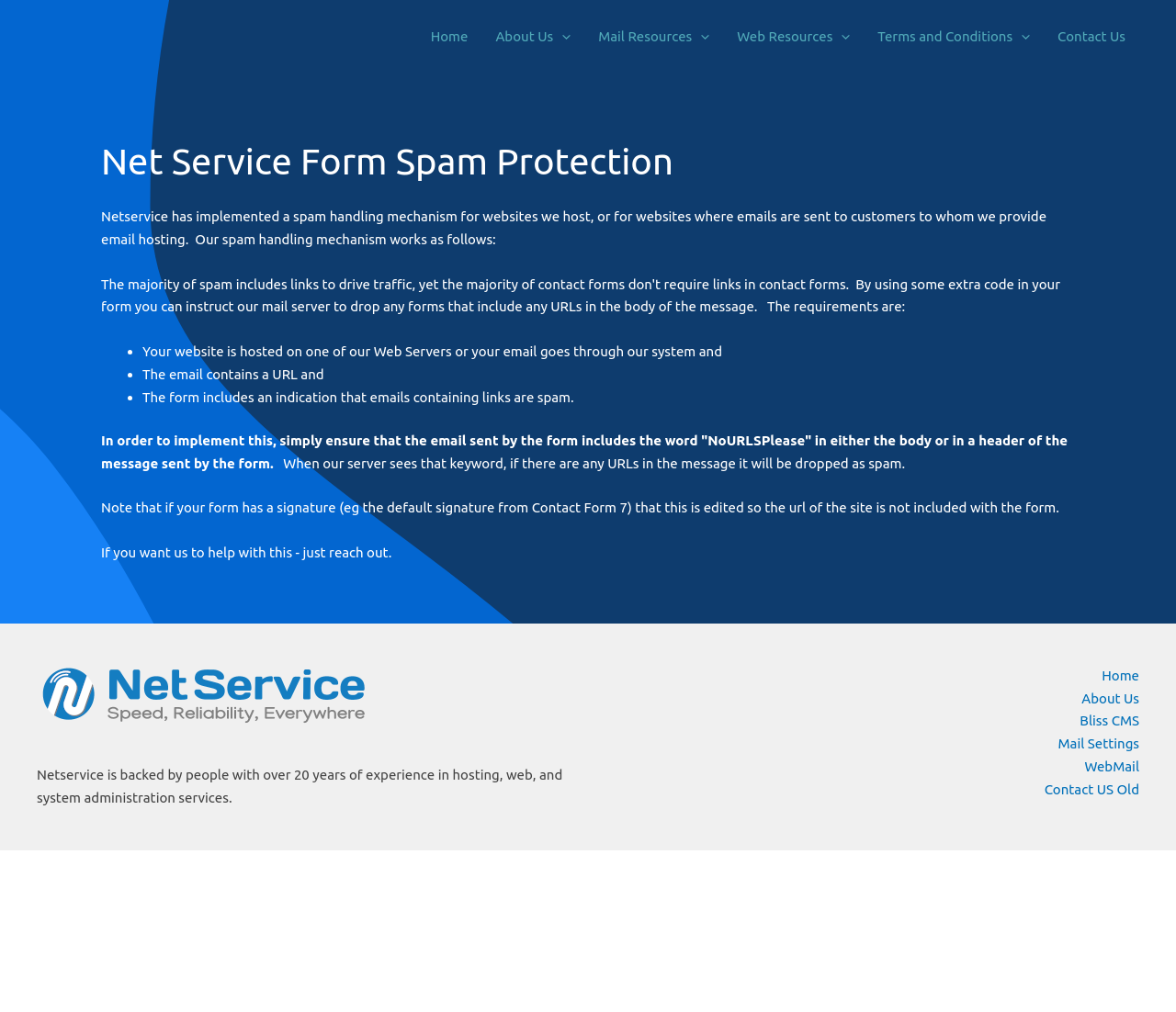Identify the bounding box coordinates necessary to click and complete the given instruction: "Toggle About Us Menu".

[0.41, 0.005, 0.497, 0.068]